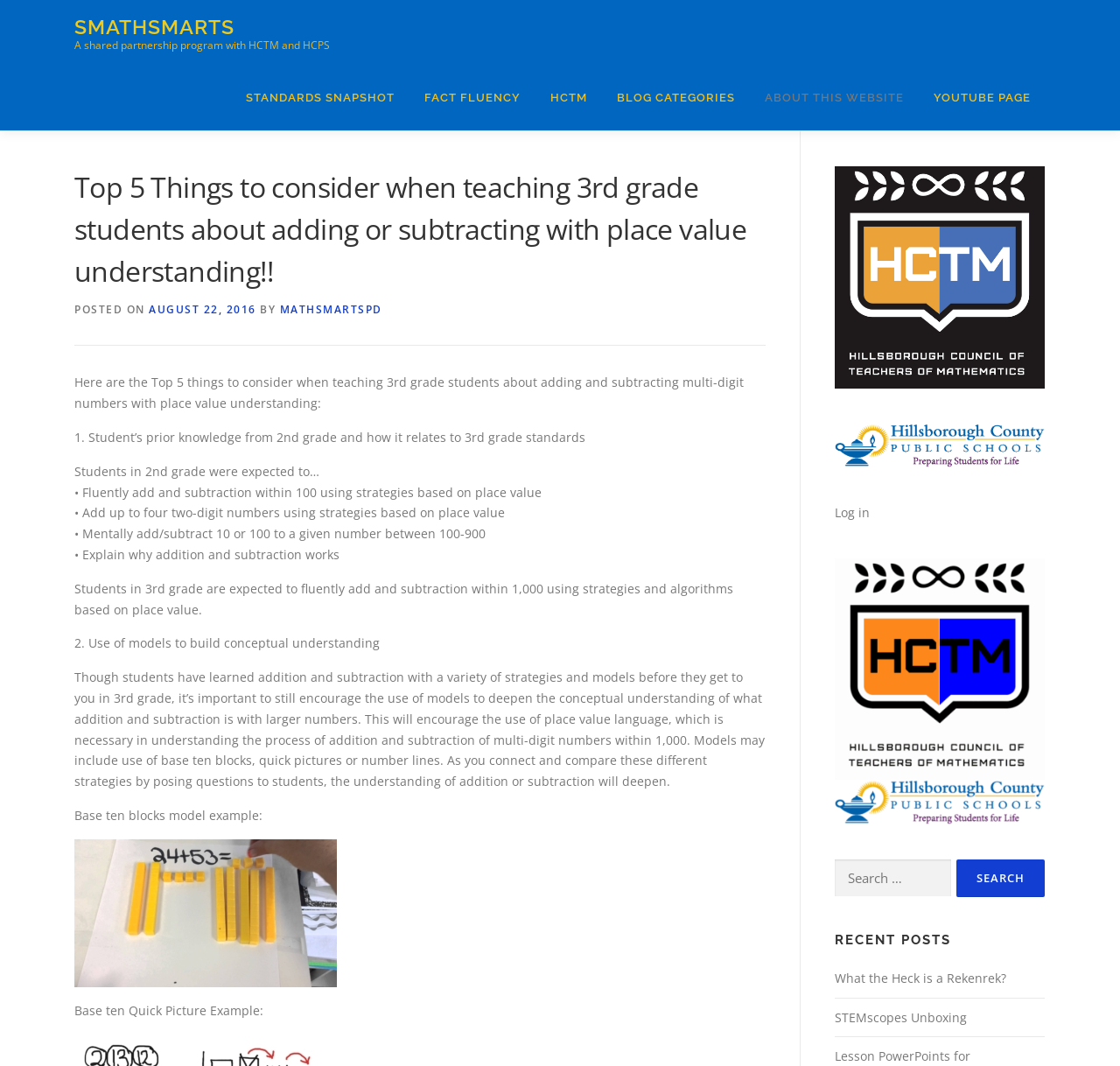What is the example of a model used in teaching addition and subtraction?
Please describe in detail the information shown in the image to answer the question.

I found an example of a model used in teaching addition and subtraction by looking at the paragraph that starts with 'Base ten blocks model example:' which provides an example of using base ten blocks as a model.